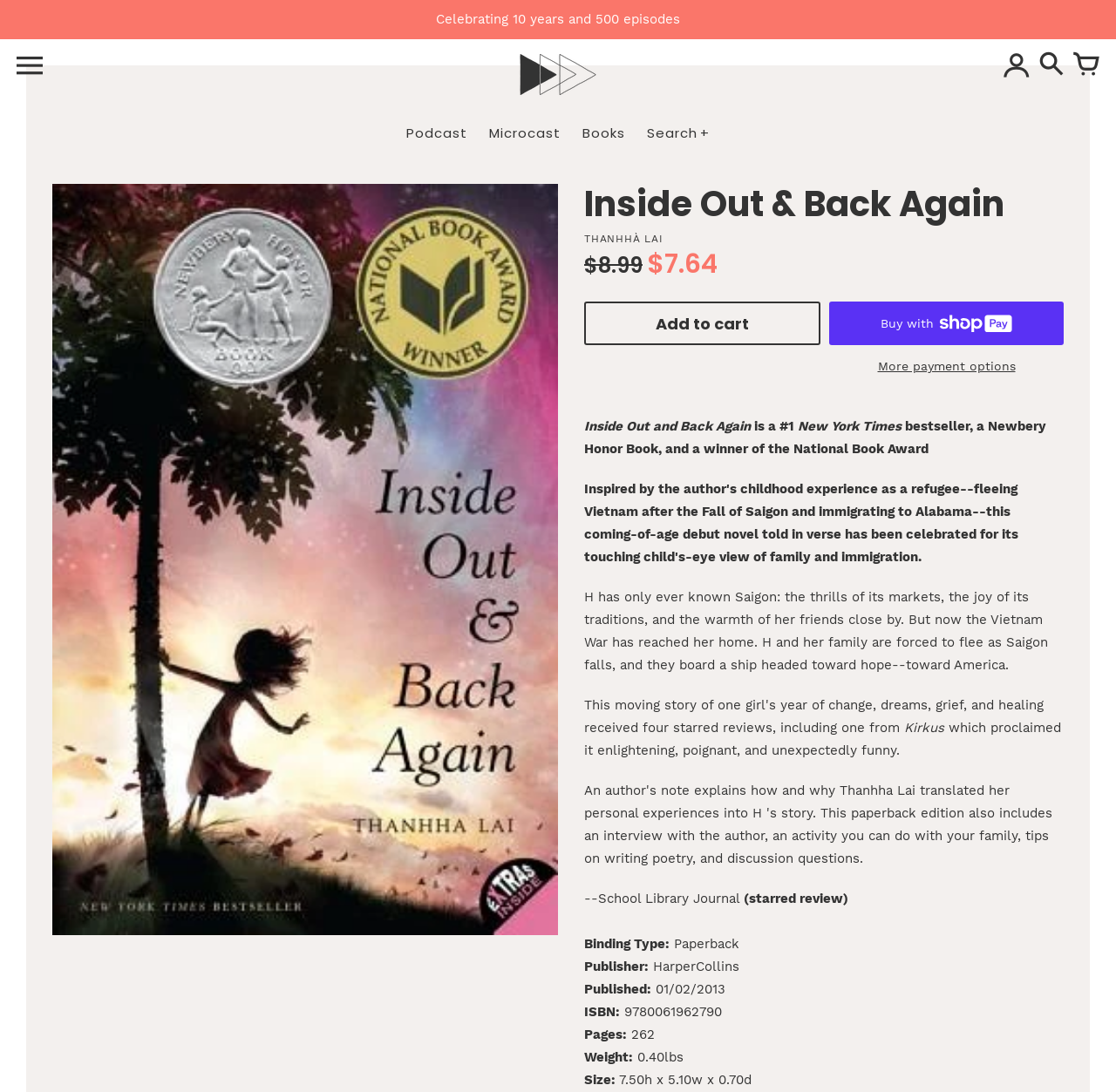Find the bounding box coordinates of the area that needs to be clicked in order to achieve the following instruction: "Search for a book". The coordinates should be specified as four float numbers between 0 and 1, i.e., [left, top, right, bottom].

[0.93, 0.048, 0.954, 0.072]